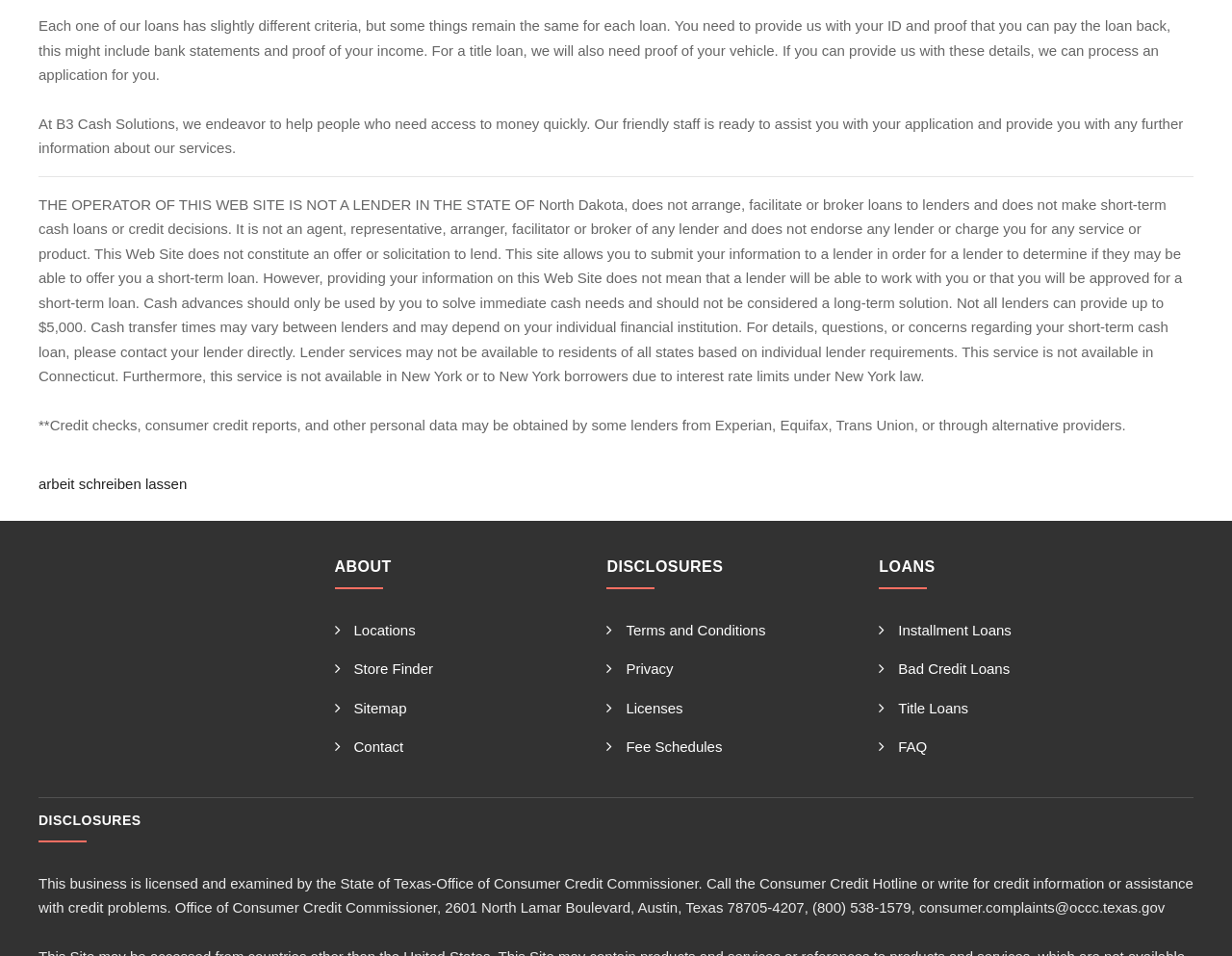Determine the bounding box coordinates of the target area to click to execute the following instruction: "Get information about title loans."

[0.714, 0.732, 0.786, 0.749]